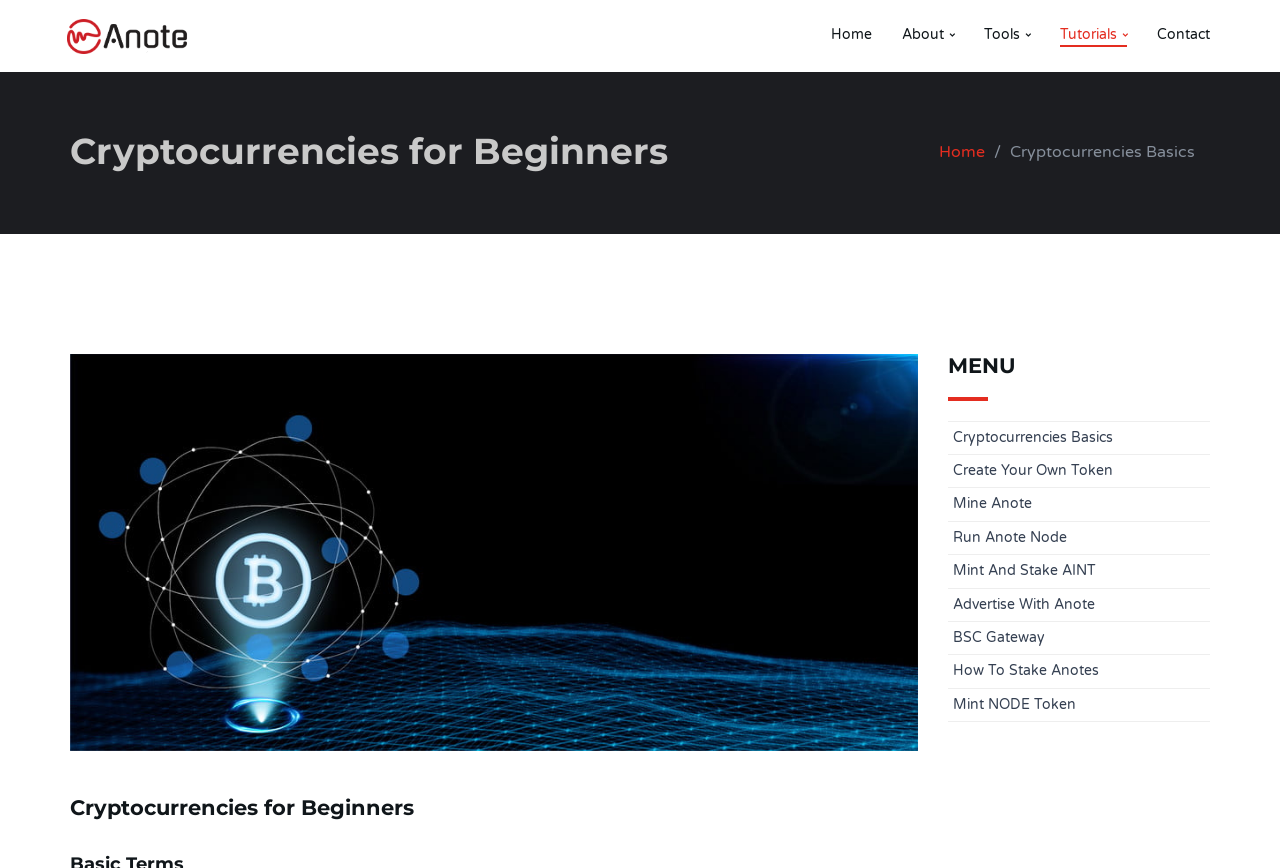Locate the bounding box coordinates of the region to be clicked to comply with the following instruction: "click the logo". The coordinates must be four float numbers between 0 and 1, in the form [left, top, right, bottom].

[0.043, 0.022, 0.155, 0.062]